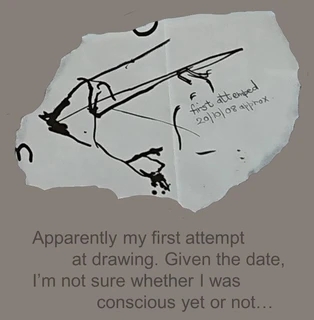Based on the image, give a detailed response to the question: What accompanies the sketch?

According to the caption, a handwritten note accompanies the sketch, which adds a whimsical touch to the piece and expresses uncertainty about the artist's consciousness during the act of creation.